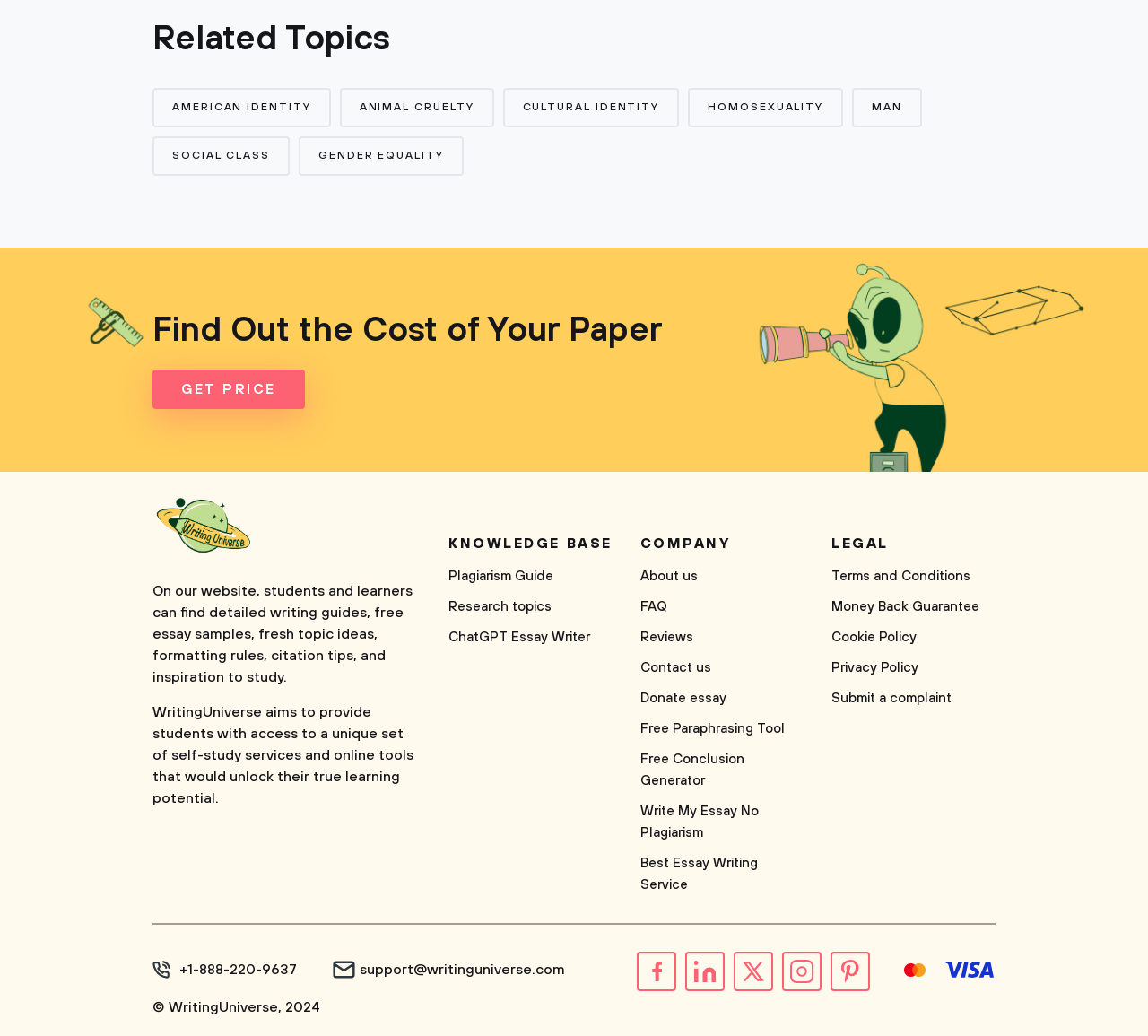Please provide the bounding box coordinates for the element that needs to be clicked to perform the following instruction: "Contact 'support@writinguniverse.com'". The coordinates should be given as four float numbers between 0 and 1, i.e., [left, top, right, bottom].

[0.29, 0.927, 0.492, 0.945]